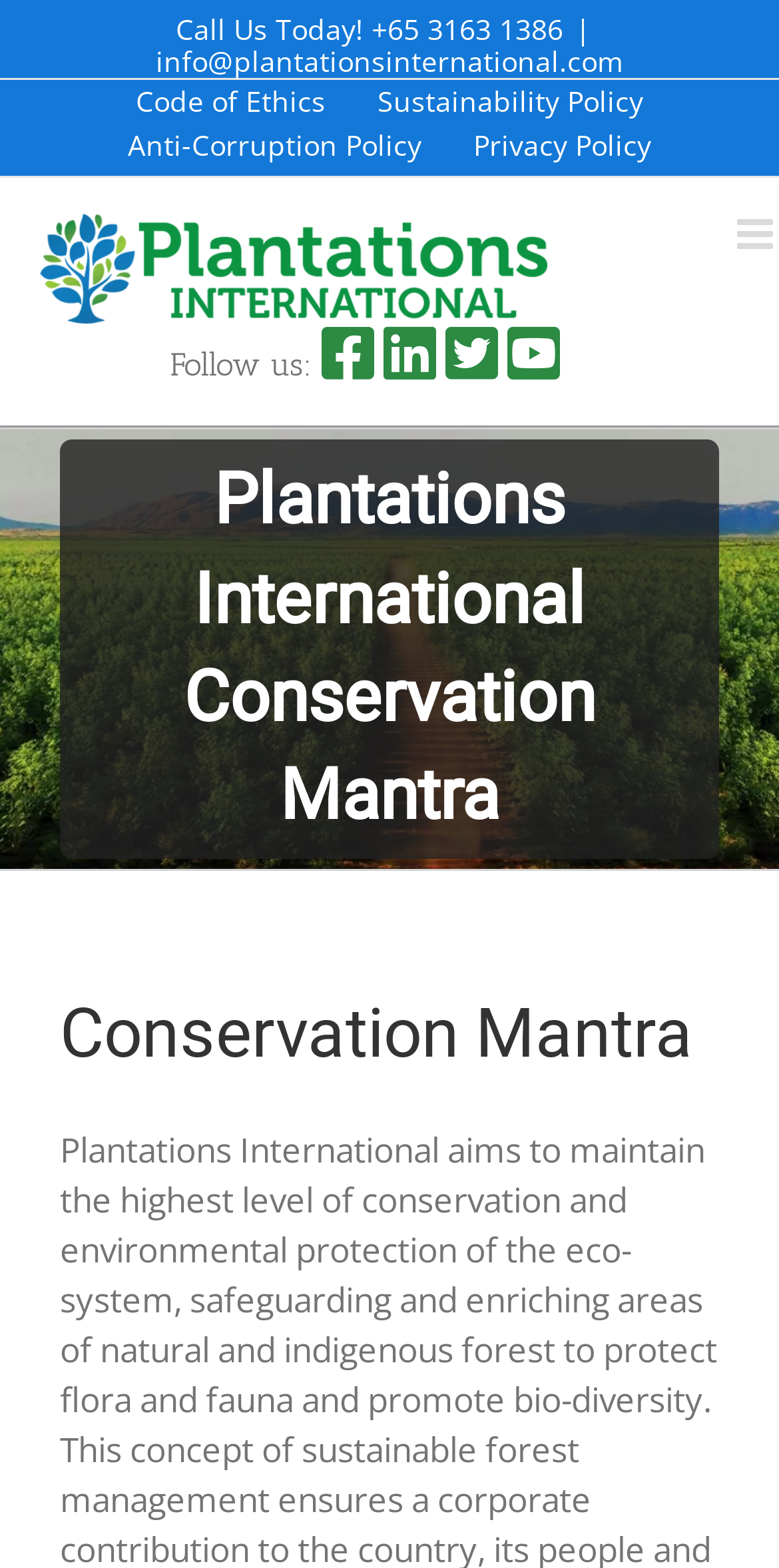What is the phone number to call?
Analyze the image and deliver a detailed answer to the question.

I found the phone number by looking at the top section of the webpage, where it says 'Call Us Today! +65 3163 1386'.